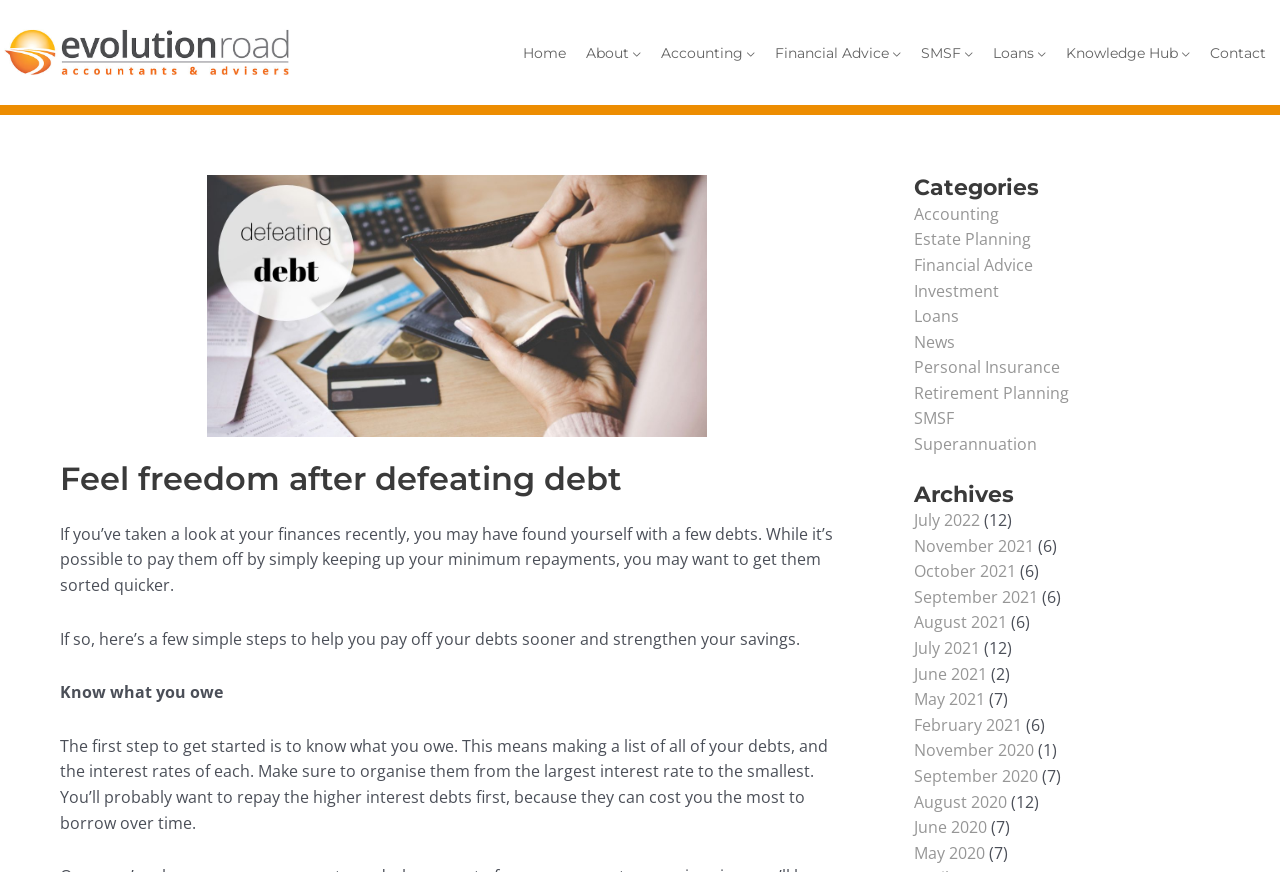Using the details from the image, please elaborate on the following question: What is the website's name?

The website's name is 'Evolution Road' which is indicated by the link 'Evolution Road' at the top left corner of the webpage.